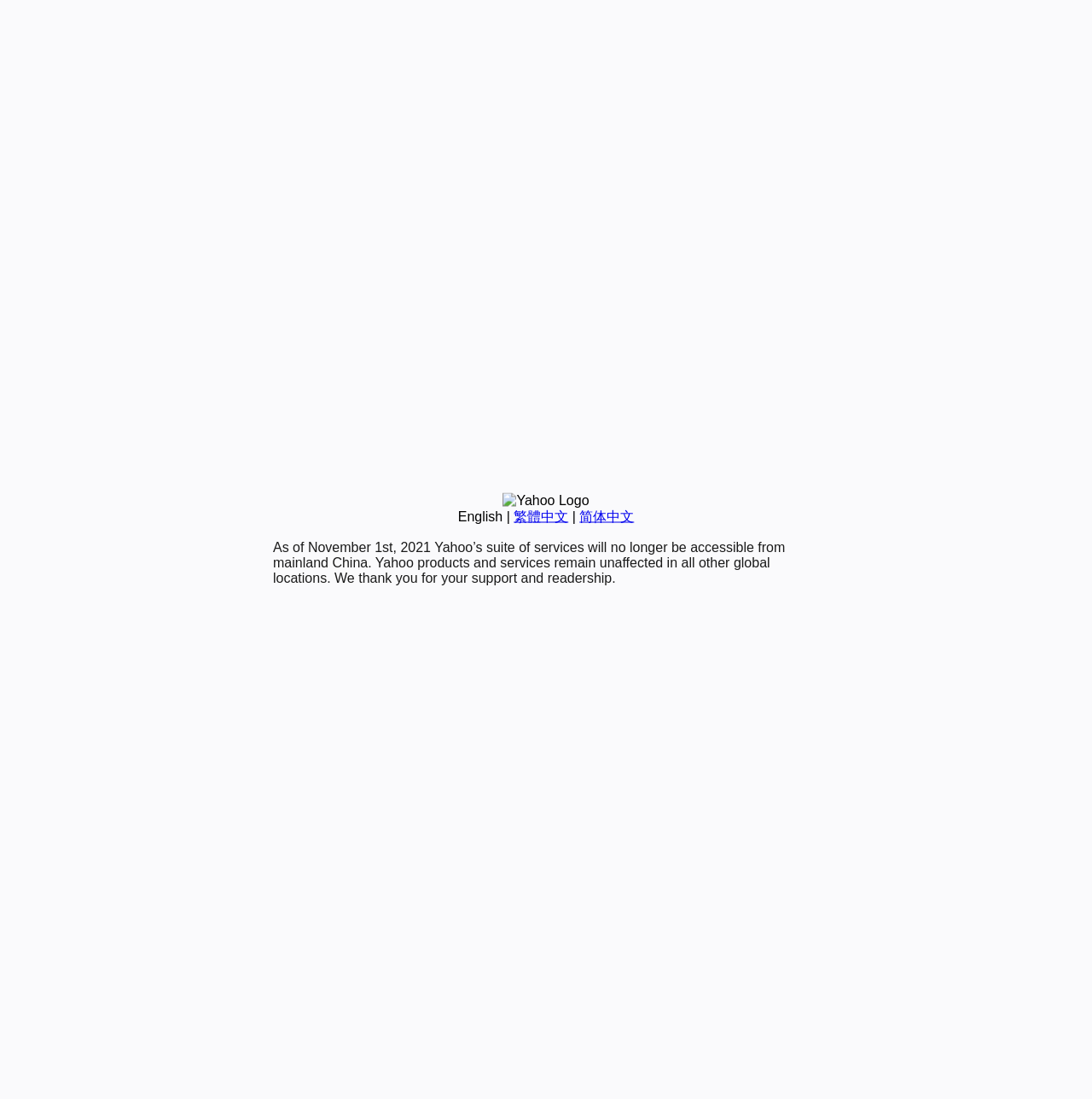Bounding box coordinates are specified in the format (top-left x, top-left y, bottom-right x, bottom-right y). All values are floating point numbers bounded between 0 and 1. Please provide the bounding box coordinate of the region this sentence describes: 简体中文

[0.531, 0.463, 0.581, 0.476]